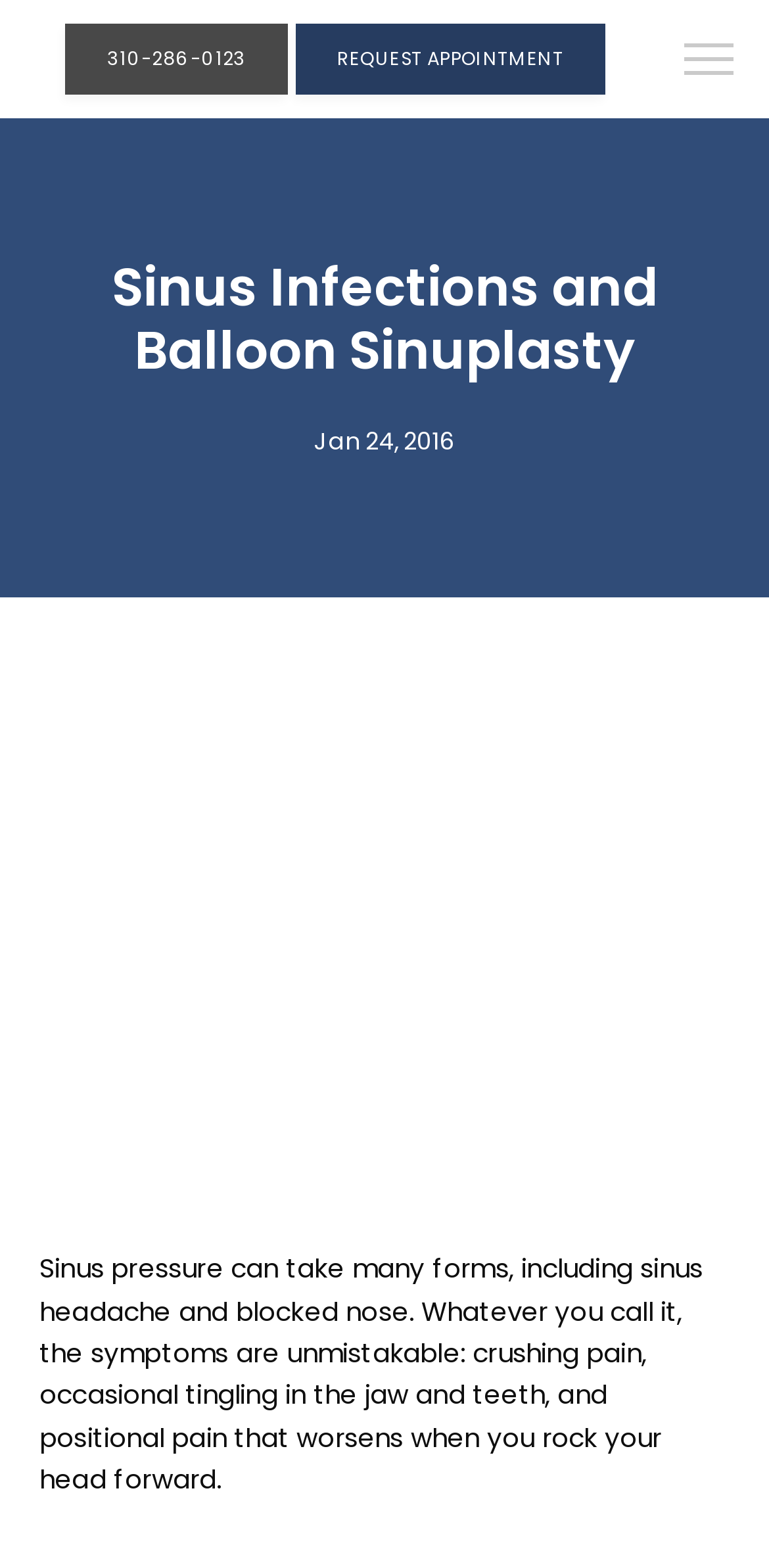Please provide the bounding box coordinate of the region that matches the element description: 310-286-0123. Coordinates should be in the format (top-left x, top-left y, bottom-right x, bottom-right y) and all values should be between 0 and 1.

[0.08, 0.012, 0.379, 0.063]